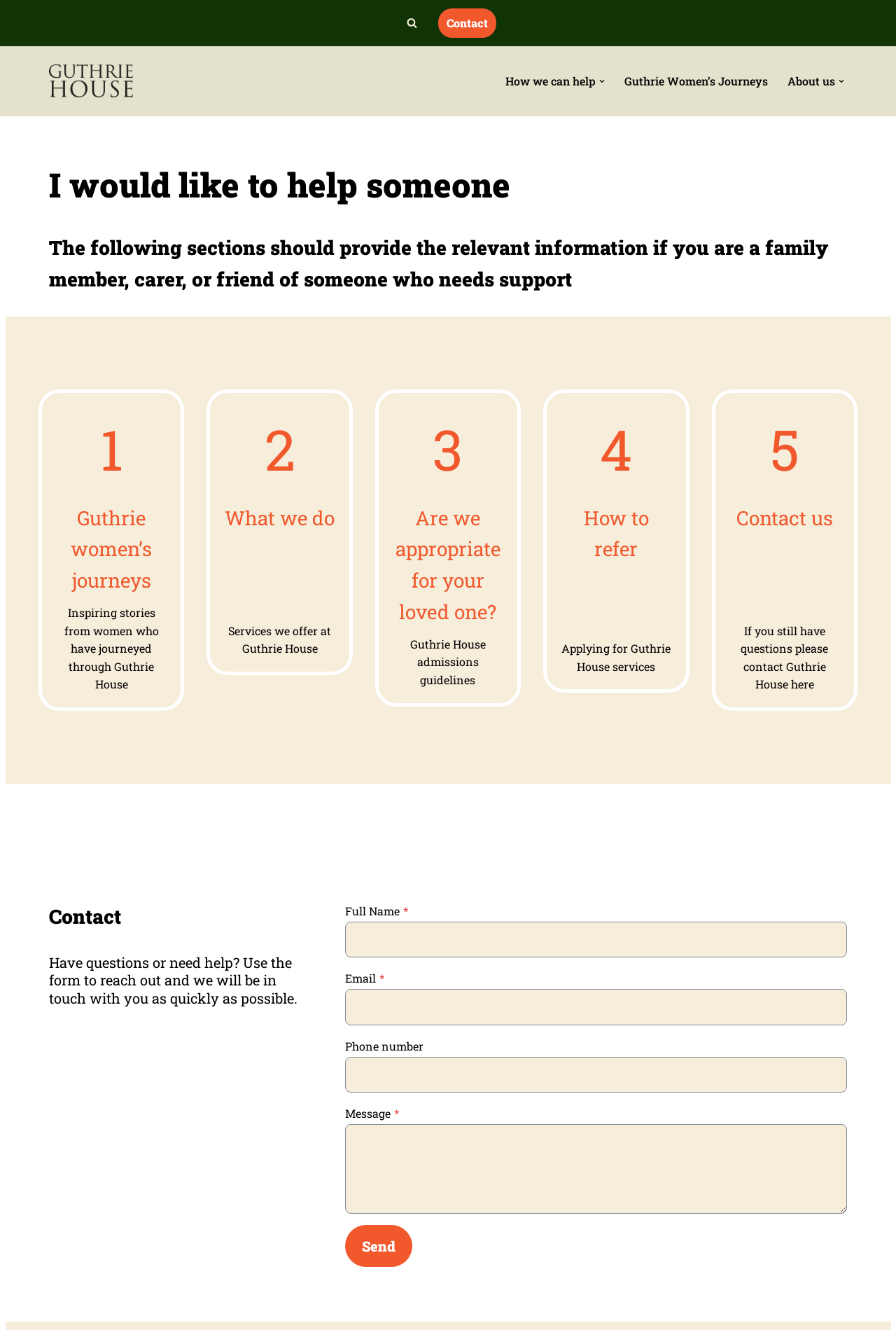Extract the heading text from the webpage.

I would like to help someone